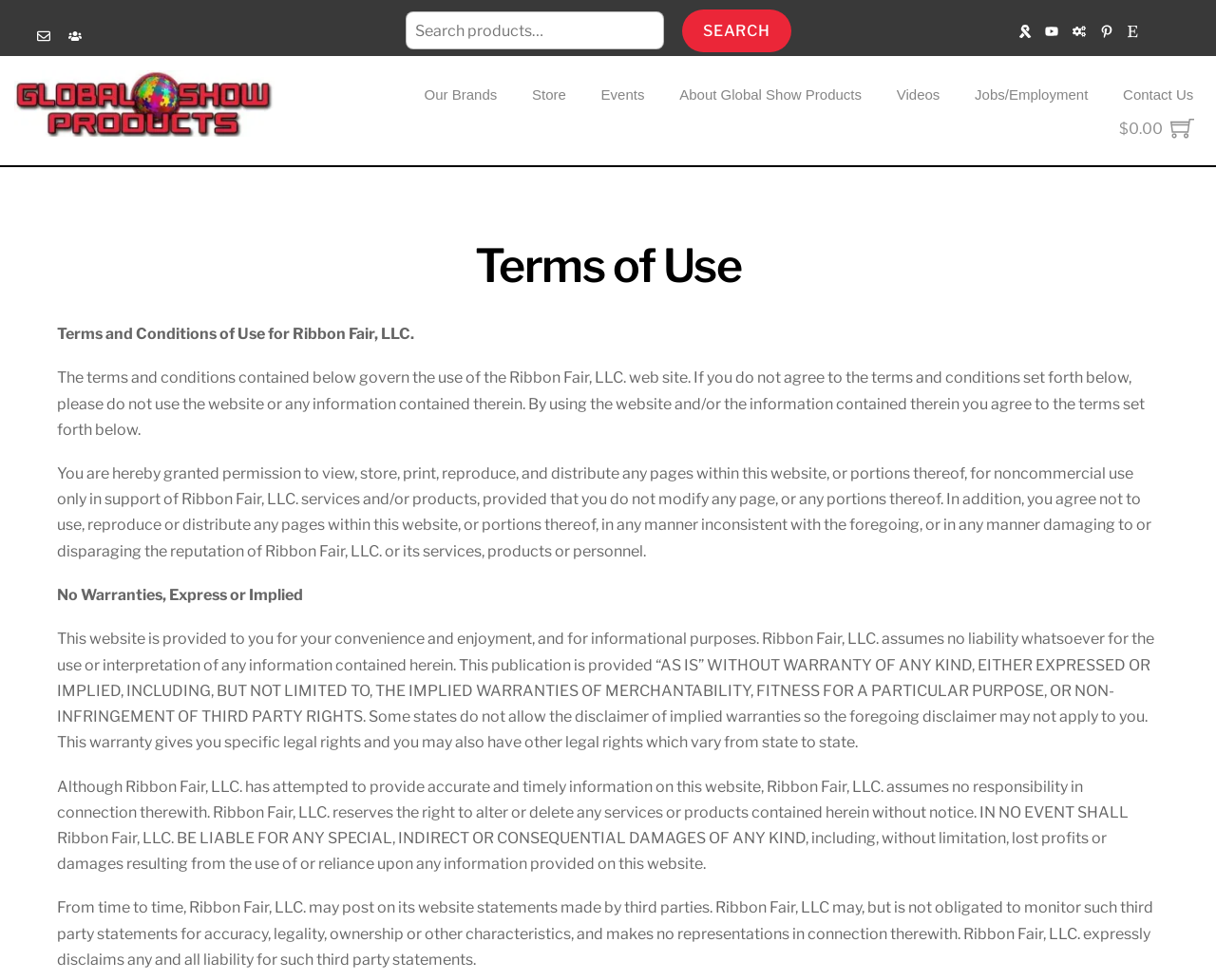Please determine the bounding box coordinates for the element that should be clicked to follow these instructions: "Search for something".

[0.333, 0.01, 0.667, 0.057]